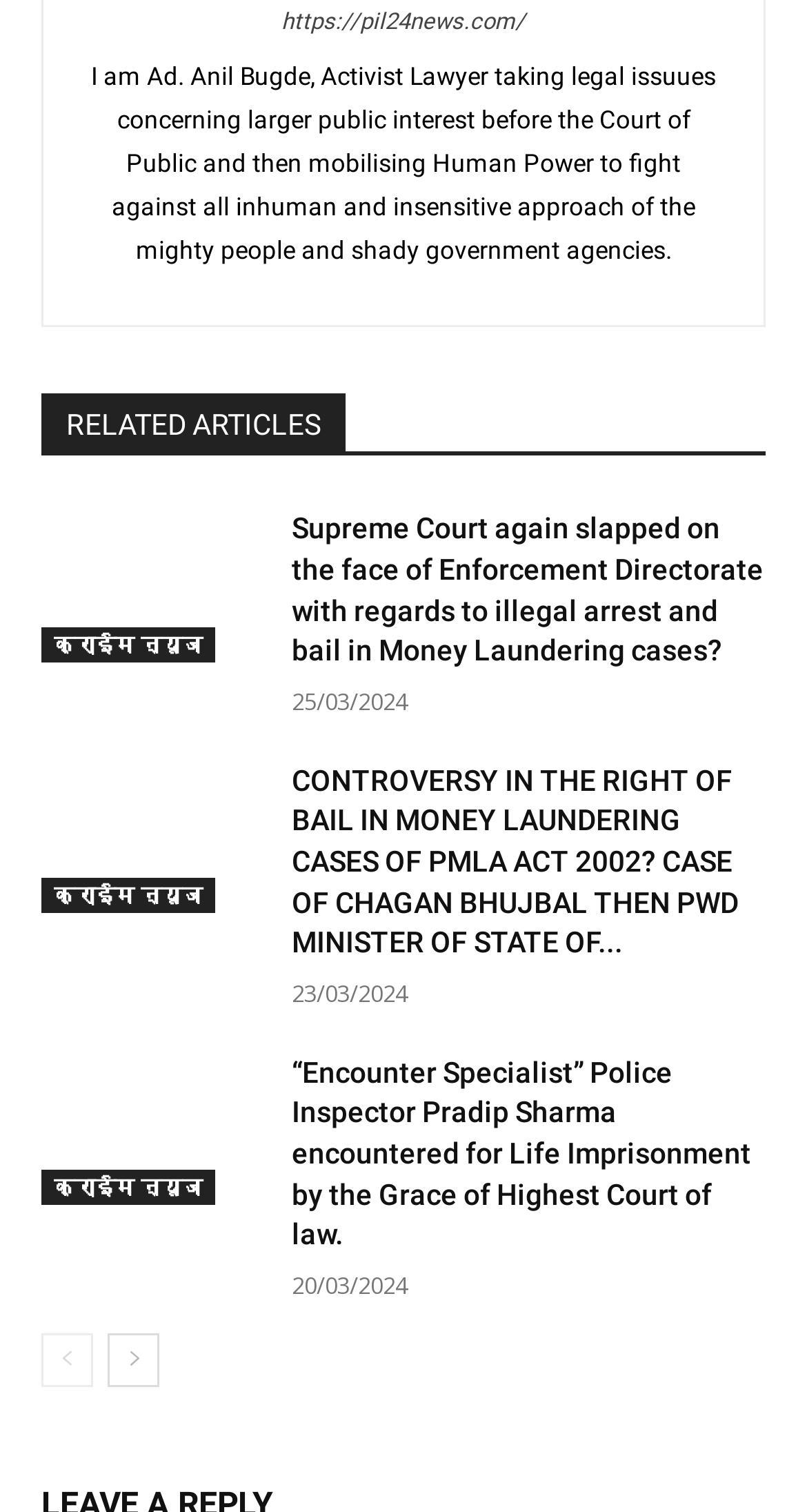Locate the bounding box coordinates of the clickable region necessary to complete the following instruction: "visit the homepage". Provide the coordinates in the format of four float numbers between 0 and 1, i.e., [left, top, right, bottom].

[0.108, 0.001, 0.892, 0.029]